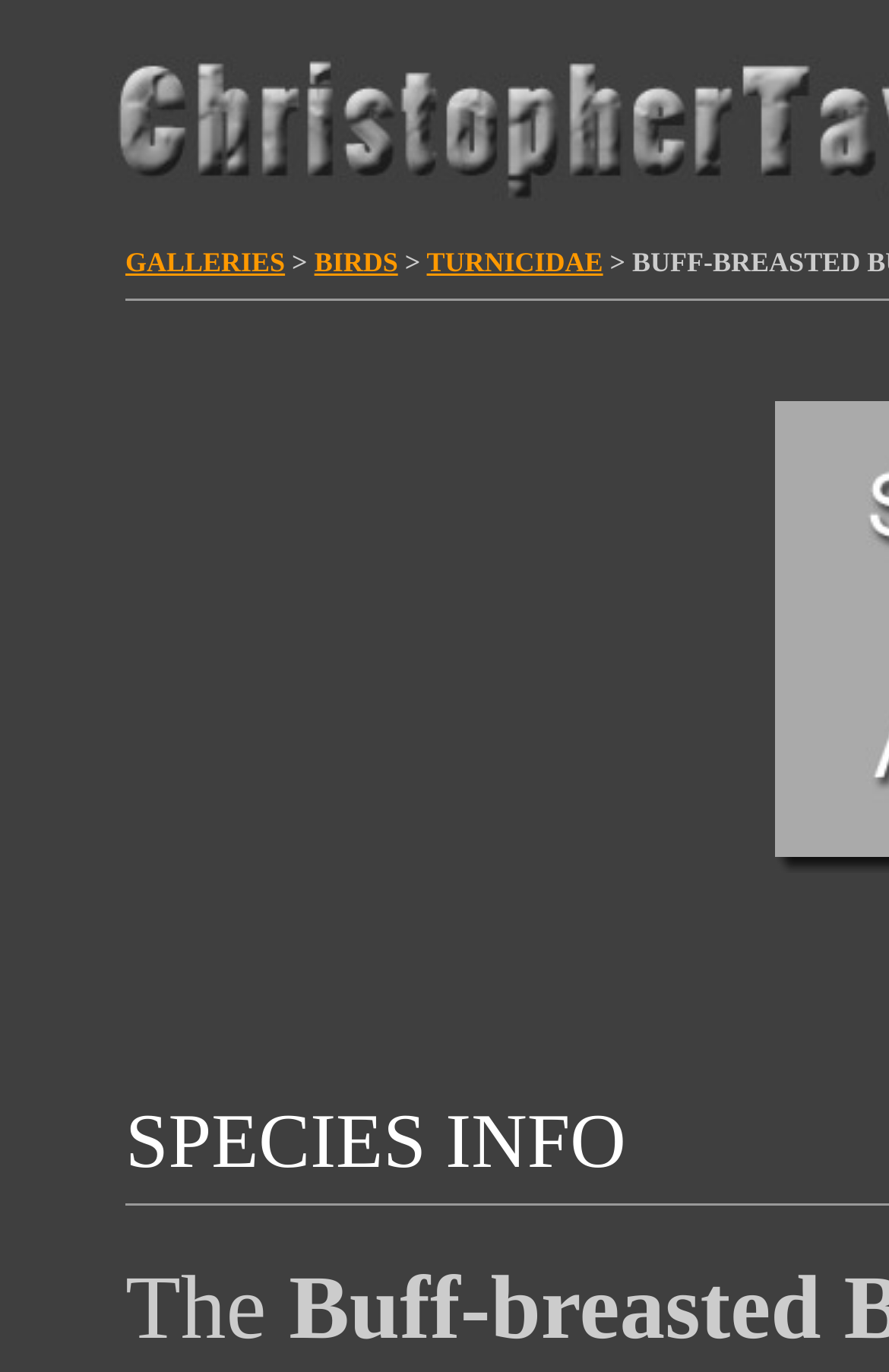What type of photography is featured on this website?
Using the visual information, reply with a single word or short phrase.

Nature and Wildlife